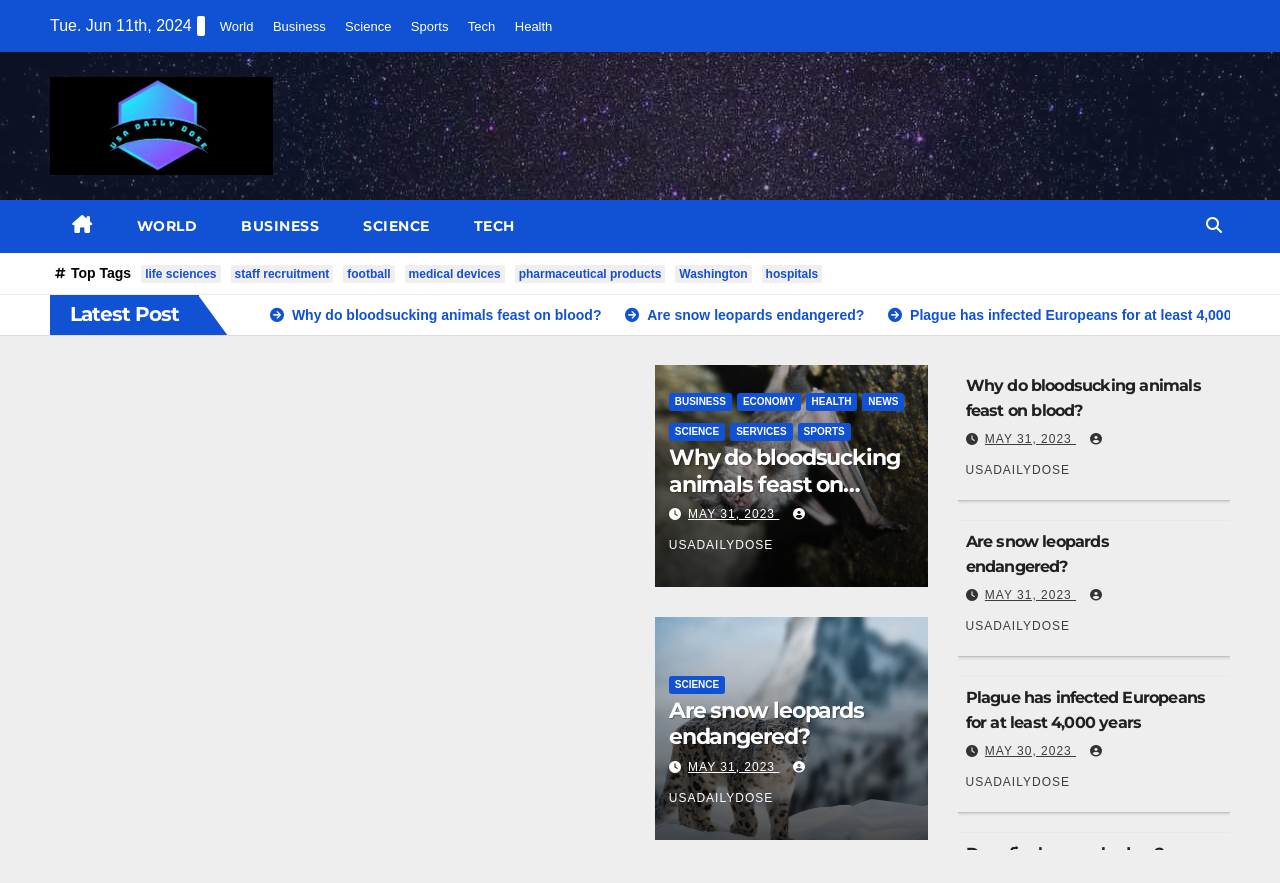What are the categories listed below the date?
Please craft a detailed and exhaustive response to the question.

The categories are listed below the date and can be found in the link elements with the texts 'World', 'Business', 'Science', 'Sports', 'Tech', and 'Health', respectively. Their bounding box coordinates are [0.172, 0.022, 0.198, 0.039], [0.213, 0.022, 0.254, 0.039], [0.27, 0.022, 0.306, 0.039], [0.321, 0.022, 0.35, 0.039], [0.366, 0.022, 0.387, 0.039], and [0.402, 0.022, 0.432, 0.039], respectively.